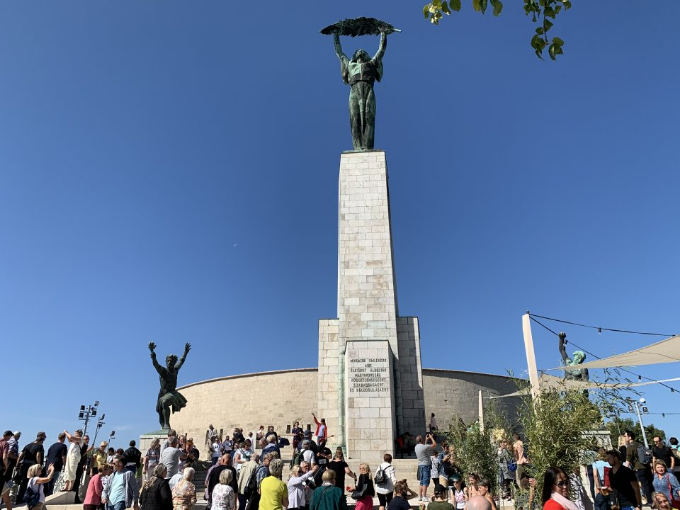What does the central statue symbolize?
Using the image as a reference, answer the question in detail.

The central statue of a figure holding a palm leaf aloft symbolizes freedom, as mentioned in the caption. The palm leaf is a symbol of freedom and the statue's pose is meant to convey a sense of liberation.